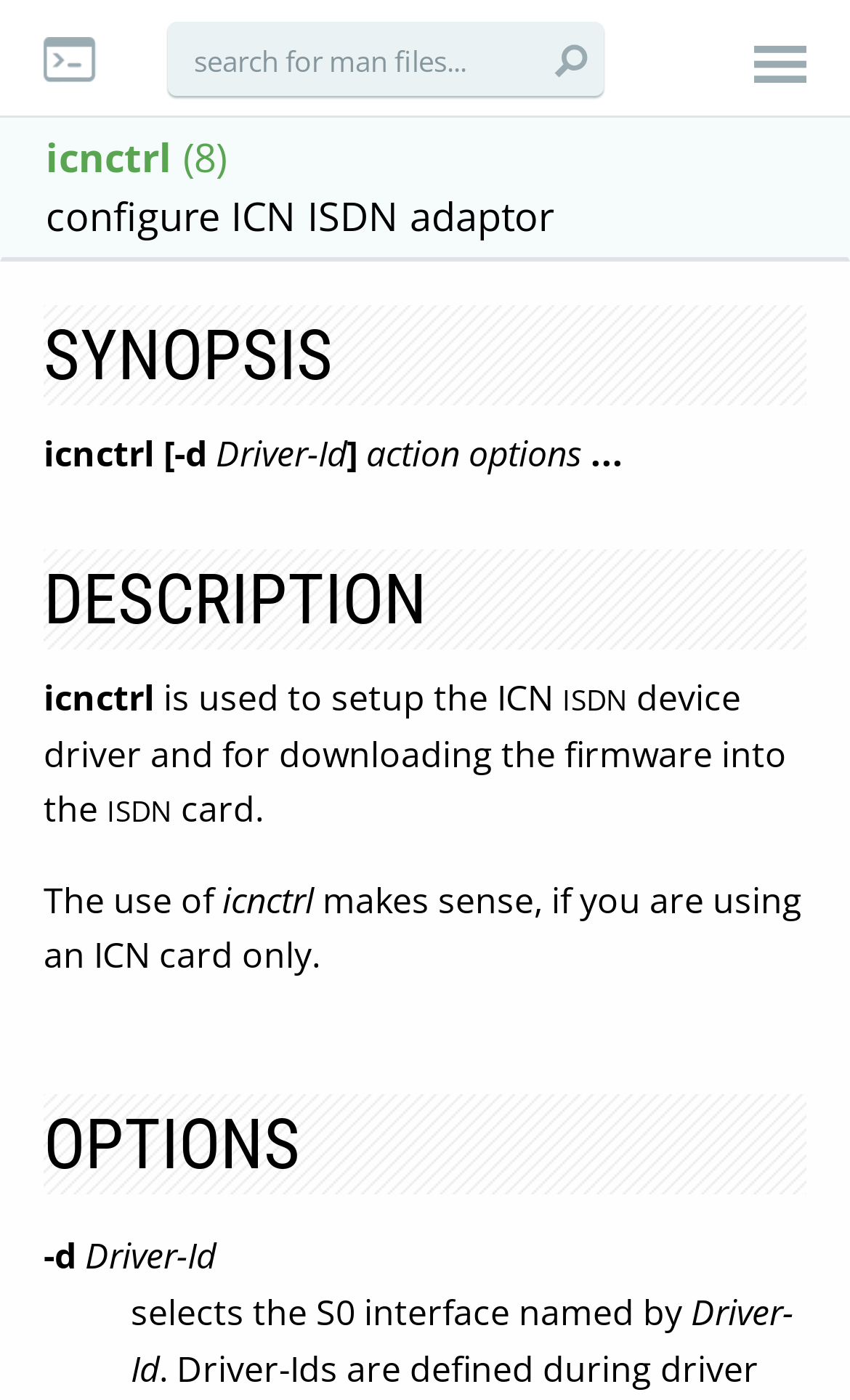Summarize the webpage with intricate details.

The webpage appears to be a manual or documentation page for the `icnctrl` command. At the top left corner, there is a logo image with a link. Next to the logo, there is a search textbox with a placeholder text "search for man files...". On the right side of the search box, there is a button with an image. 

On the top right corner, there is another link with an image. Below the top section, the main content of the page starts with the title "icnctrl (8): configure ICN ISDN adaptor" in a large font size. 

The content is divided into several sections, including "SYNOPSIS", "DESCRIPTION", and "OPTIONS". The "SYNOPSIS" section describes the usage of the `icnctrl` command with options. The "DESCRIPTION" section explains the purpose of the `icnctrl` command, which is to set up the ICN ISDN adaptor and download firmware into the card. 

The "OPTIONS" section lists the available options for the `icnctrl` command, including the "-d" option to select the S0 interface. There are a total of 3 headings and 17 static text elements on the page, providing detailed information about the `icnctrl` command.